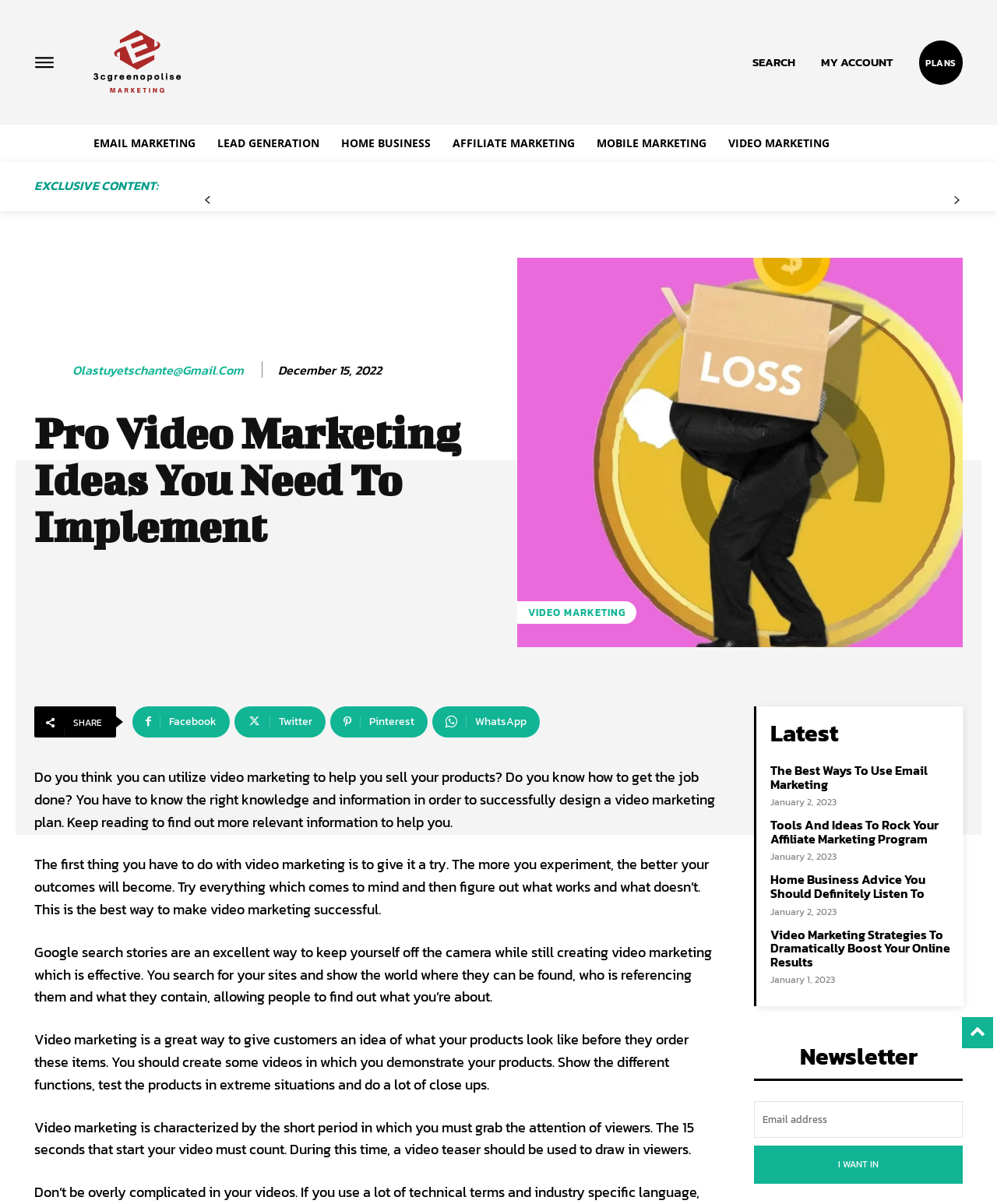Please determine the bounding box coordinates for the UI element described here. Use the format (top-left x, top-left y, bottom-right x, bottom-right y) with values bounded between 0 and 1: aria-label="email" name="email" placeholder="Email address"

[0.756, 0.915, 0.966, 0.945]